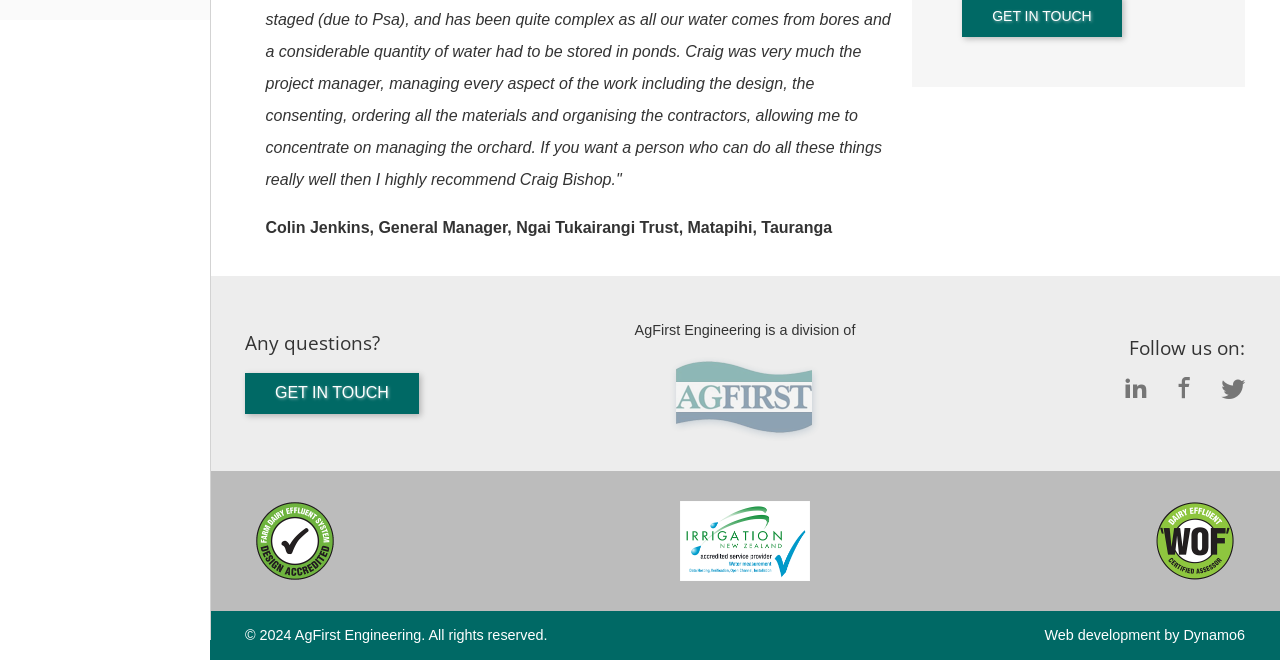Extract the bounding box coordinates for the UI element described by the text: "Web development by Dynamo6". The coordinates should be in the form of [left, top, right, bottom] with values between 0 and 1.

[0.816, 0.947, 0.973, 0.978]